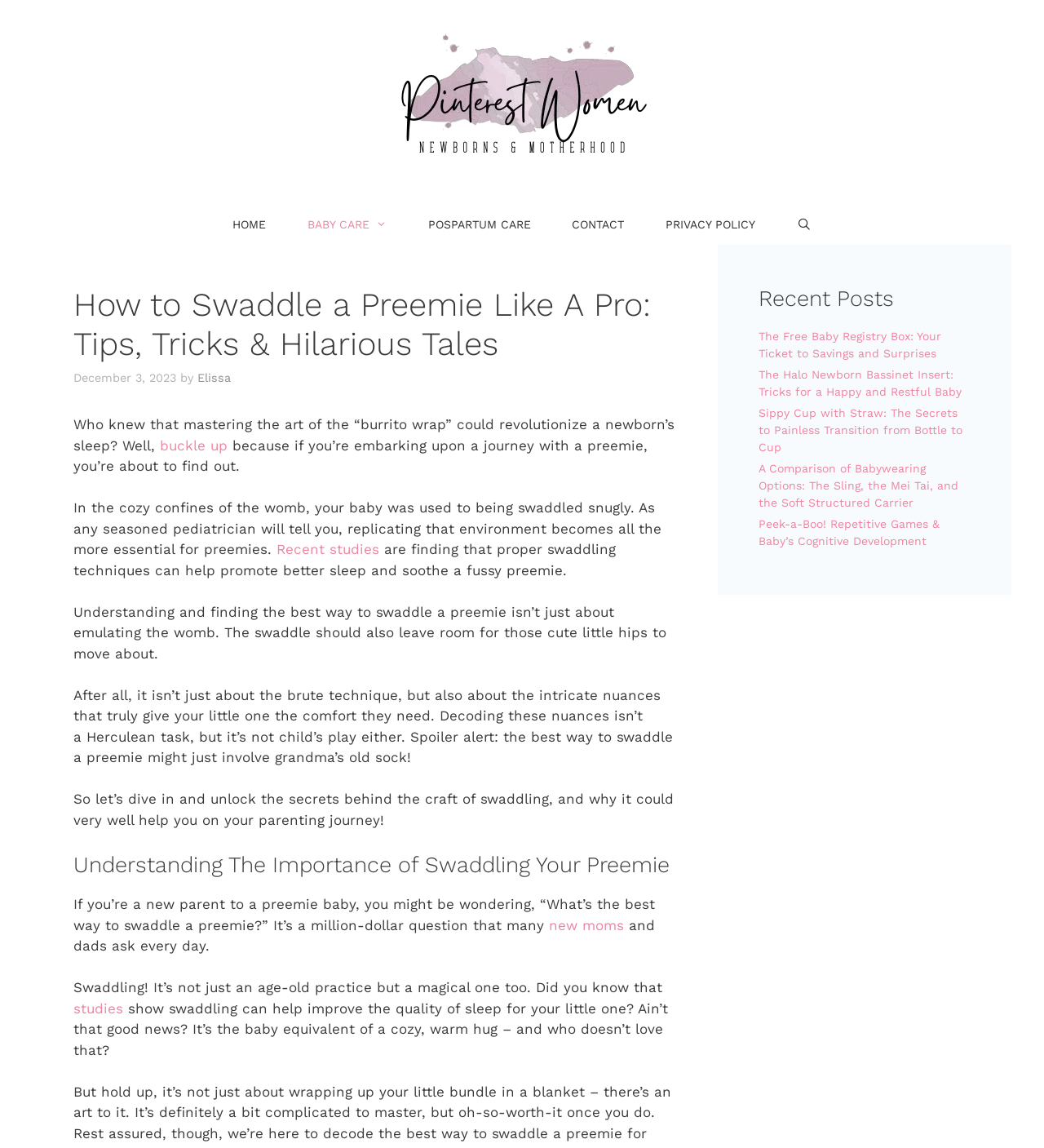Using the webpage screenshot, find the UI element described by Home. Provide the bounding box coordinates in the format (top-left x, top-left y, bottom-right x, bottom-right y), ensuring all values are floating point numbers between 0 and 1.

[0.203, 0.177, 0.274, 0.213]